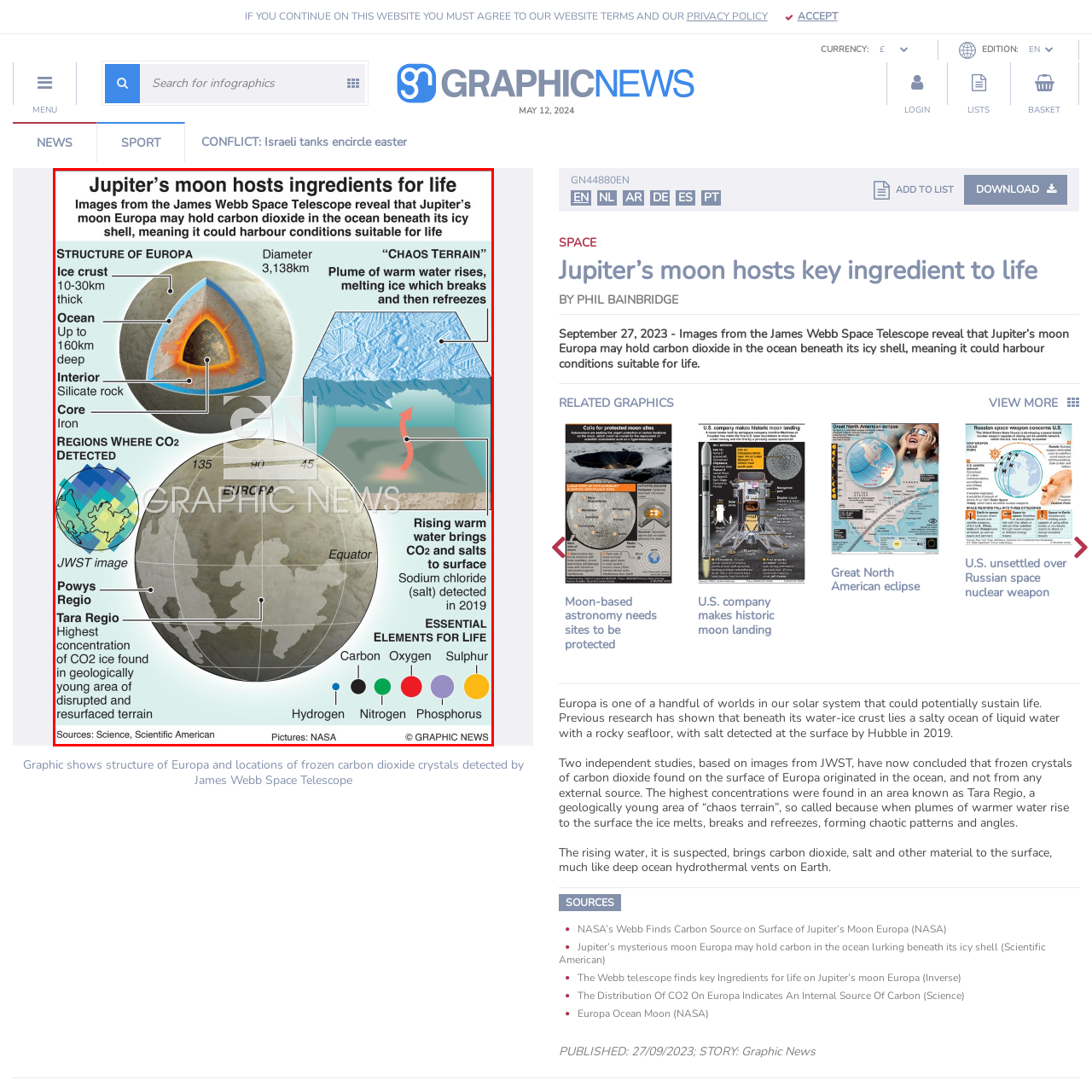Observe the image within the red outline and respond to the ensuing question with a detailed explanation based on the visual aspects of the image: 
What is the composition of Europa's interior?

According to the infographic, Europa's internal structure consists of a thin ice crust, a deep ocean, and an underlying silicate rock interior with an iron core, which provides insight into the moon's geological composition.